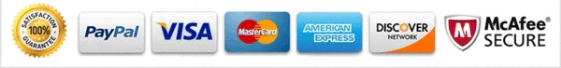Give a thorough caption of the image, focusing on all visible elements.

The image displays a series of security and payment assurance icons, emphasizing the site's commitment to customer satisfaction and secure transactions. Featured prominently is a "100% Satisfaction Guaranteed" badge, reinforcing buyer confidence. Additionally, well-known payment options are displayed, including PayPal, Visa, MasterCard, American Express, and Discover Network, showcasing the diverse payment methods available for customers. The inclusion of the McAfee Secure logo further highlights the site's dedication to protecting user information and ensuring safe online shopping. This visual assurance is crucial for building trust and encouraging purchases.